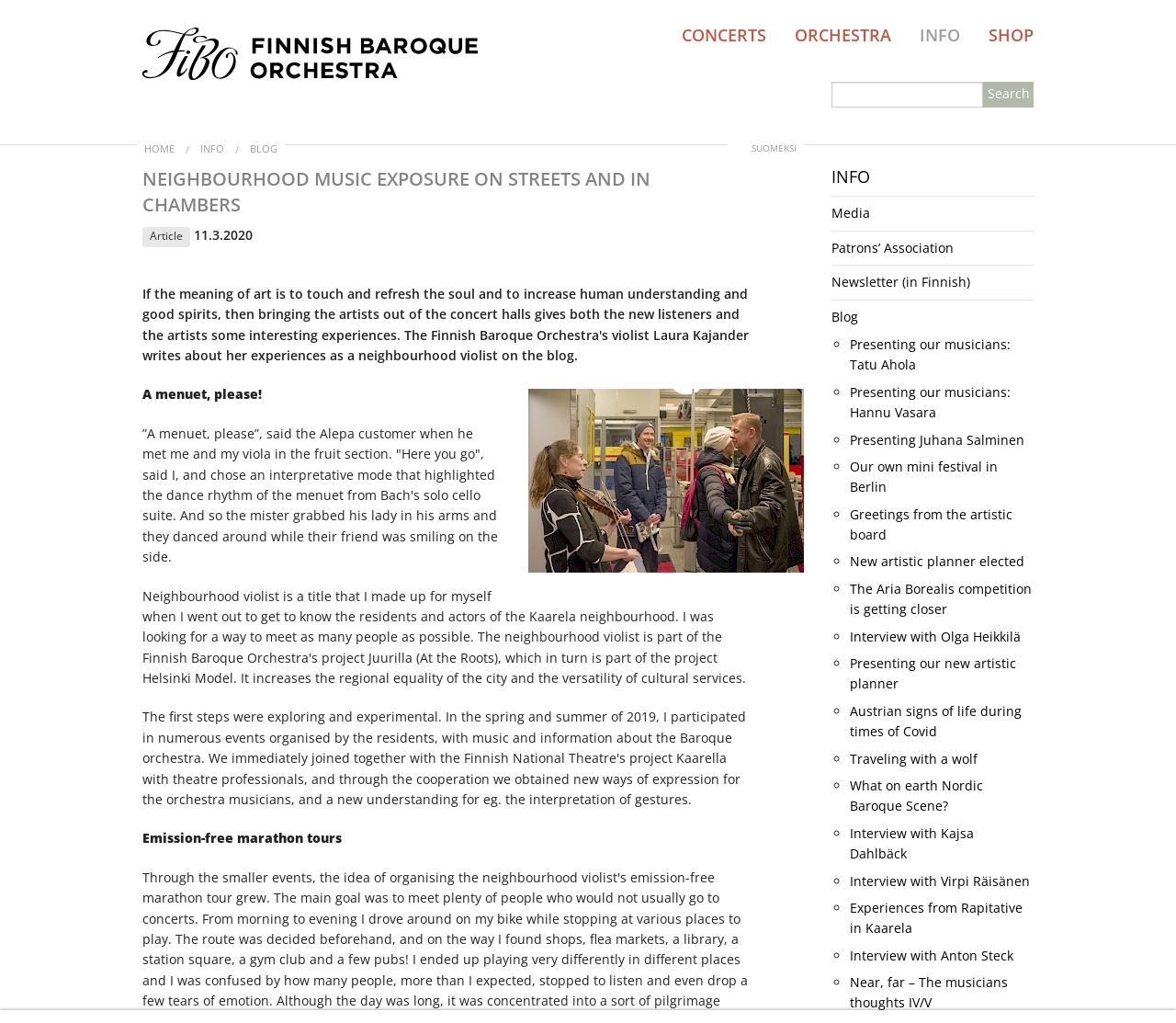Based on the image, please elaborate on the answer to the following question:
How many links are there in the INFO section?

The INFO section is located at the bottom of the webpage and contains a heading 'INFO' and several links. By counting the links, we can find that there are 10 links in total.